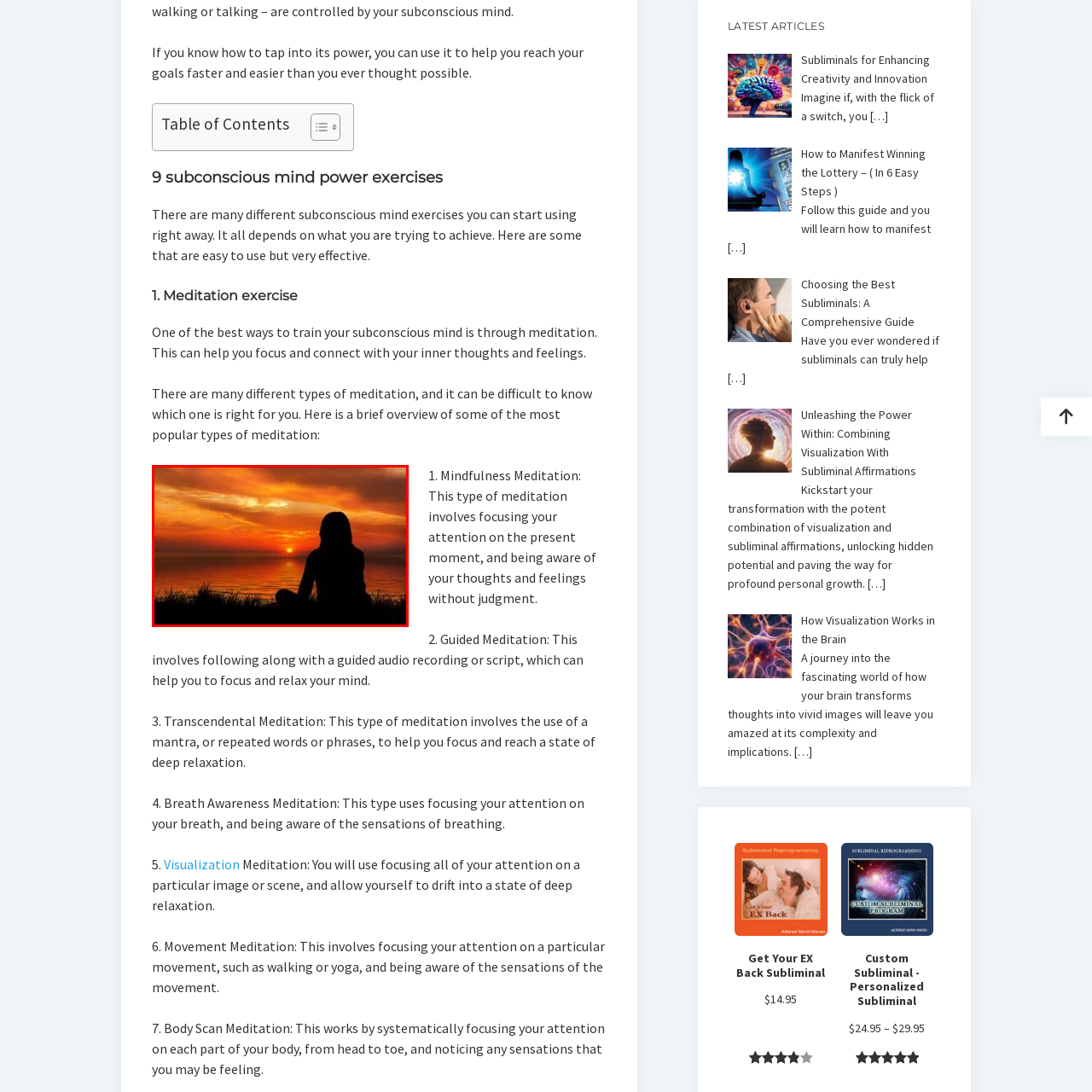Observe the image within the red outline and respond to the ensuing question with a detailed explanation based on the visual aspects of the image: 
What is the significance of meditation in this context?

The image and its surrounding context suggest that meditation plays a crucial role in fostering mindfulness and inner calm, allowing individuals to focus and connect with their inner thoughts and feelings, which is central to achieving personal goals and finding emotional balance.